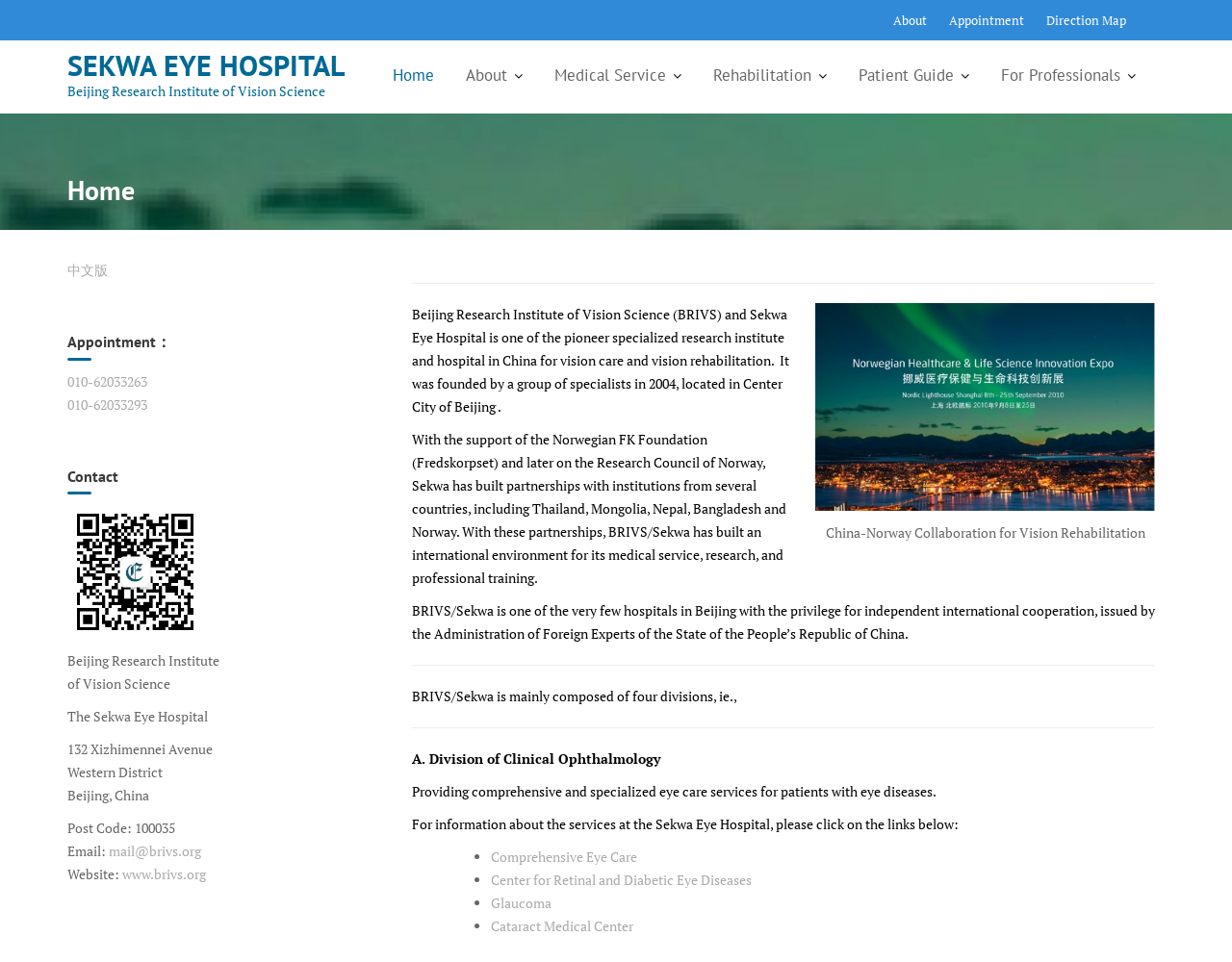Locate the bounding box coordinates of the element you need to click to accomplish the task described by this instruction: "Click on Appointment".

[0.77, 0.005, 0.831, 0.037]